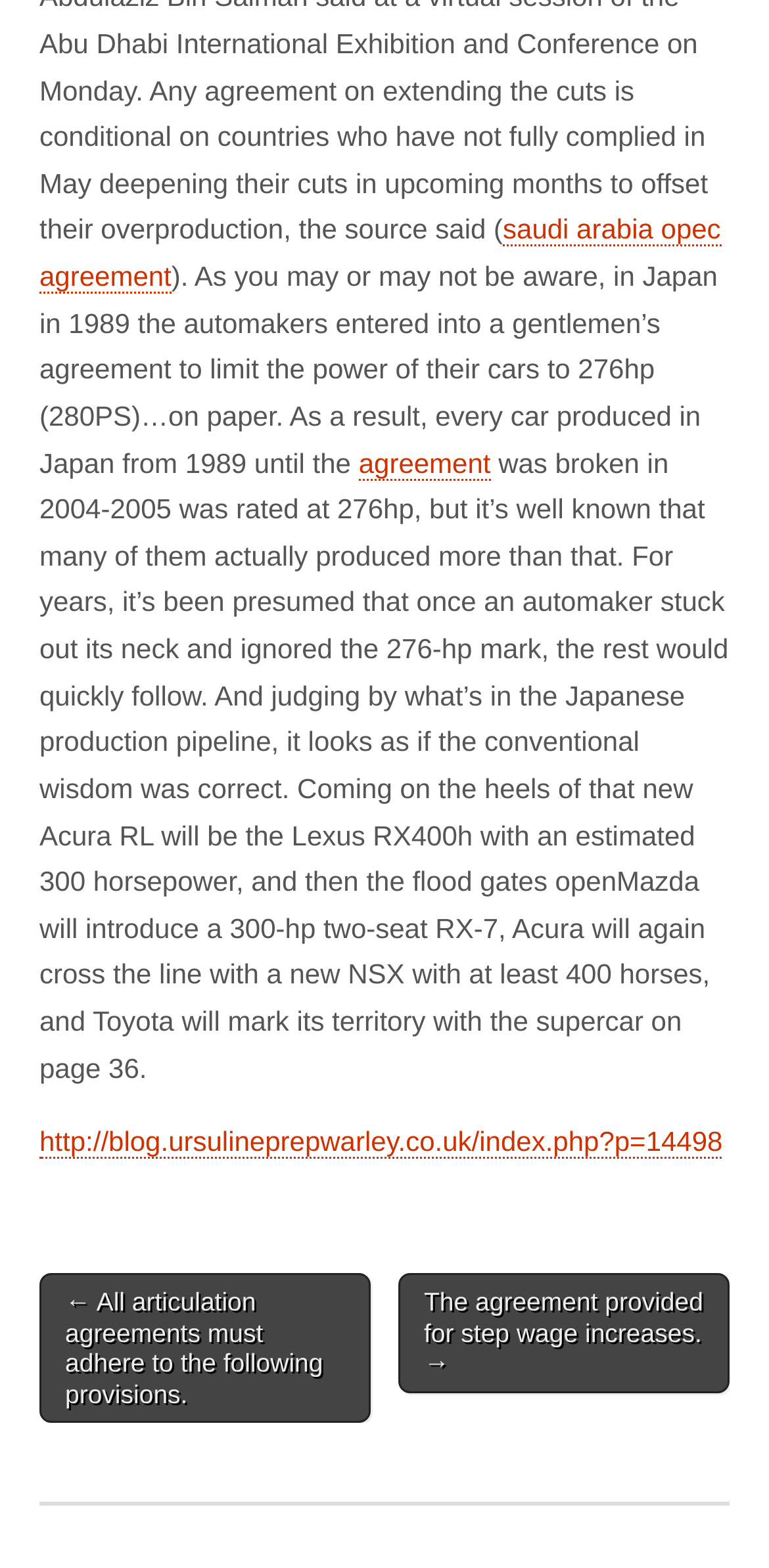Give the bounding box coordinates for the element described as: "http://blog.ursulineprepwarley.co.uk/index.php?p=14498".

[0.051, 0.718, 0.94, 0.739]